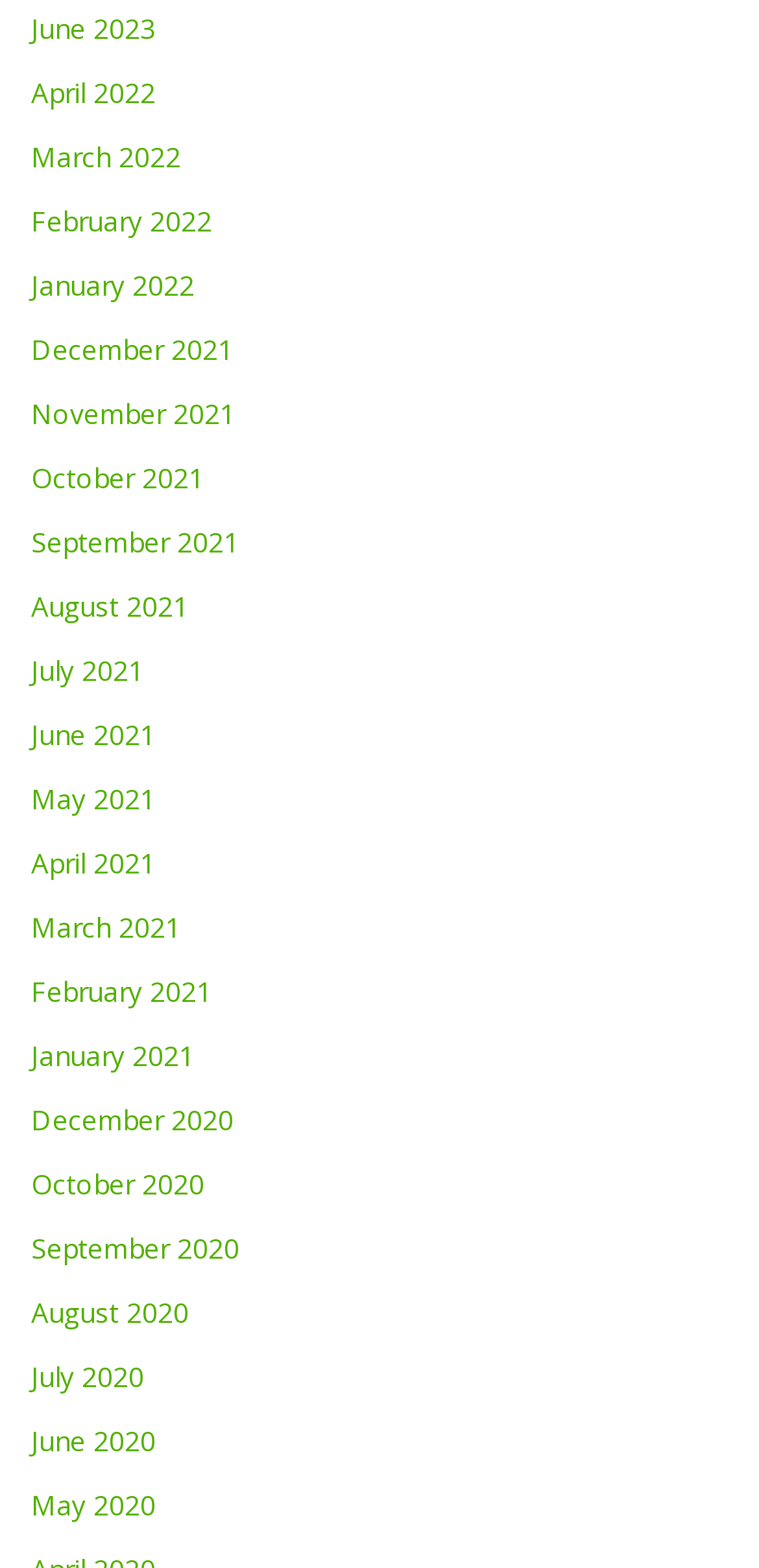Please answer the following question using a single word or phrase: 
How many months are listed in 2021?

12